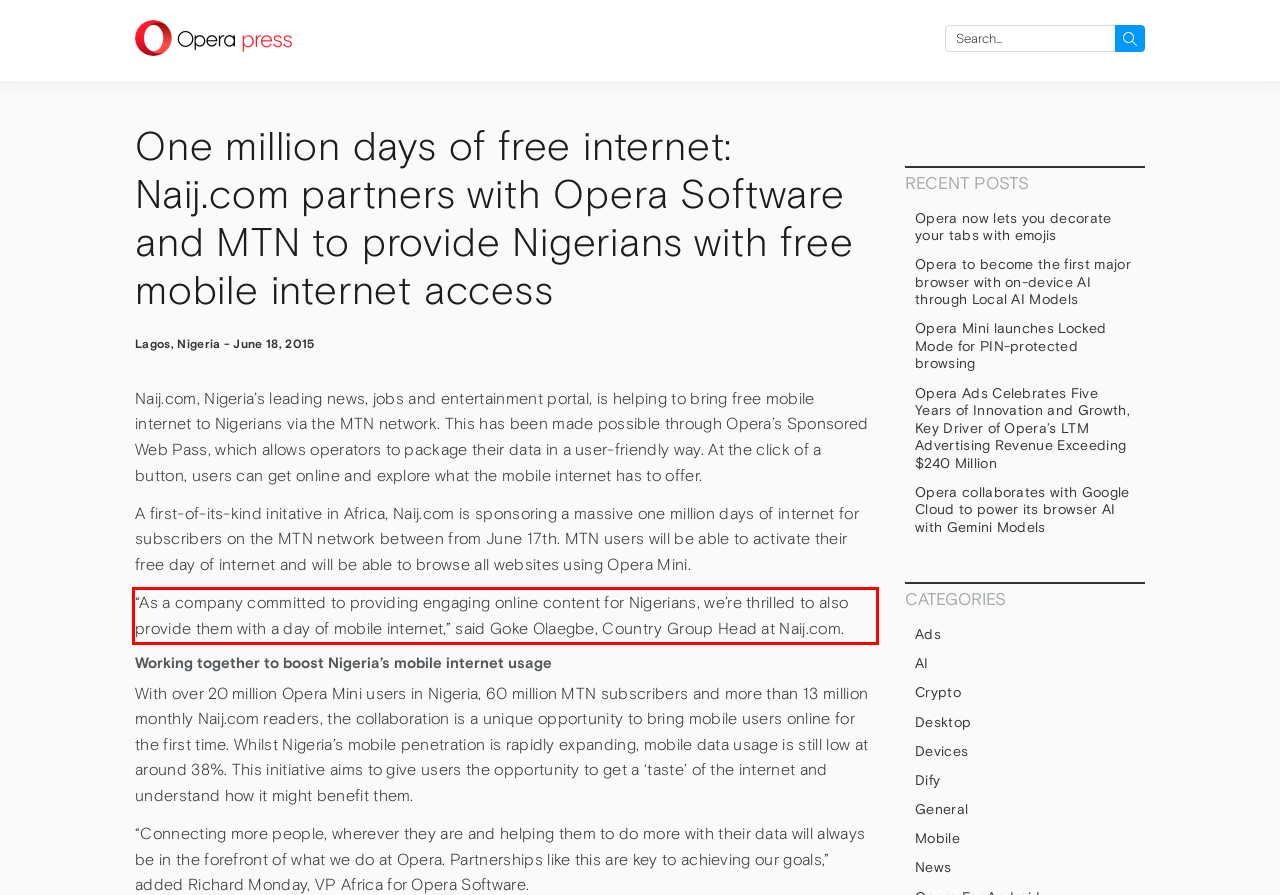By examining the provided screenshot of a webpage, recognize the text within the red bounding box and generate its text content.

“As a company committed to providing engaging online content for Nigerians, we’re thrilled to also provide them with a day of mobile internet,” said Goke Olaegbe, Country Group Head at Naij.com.